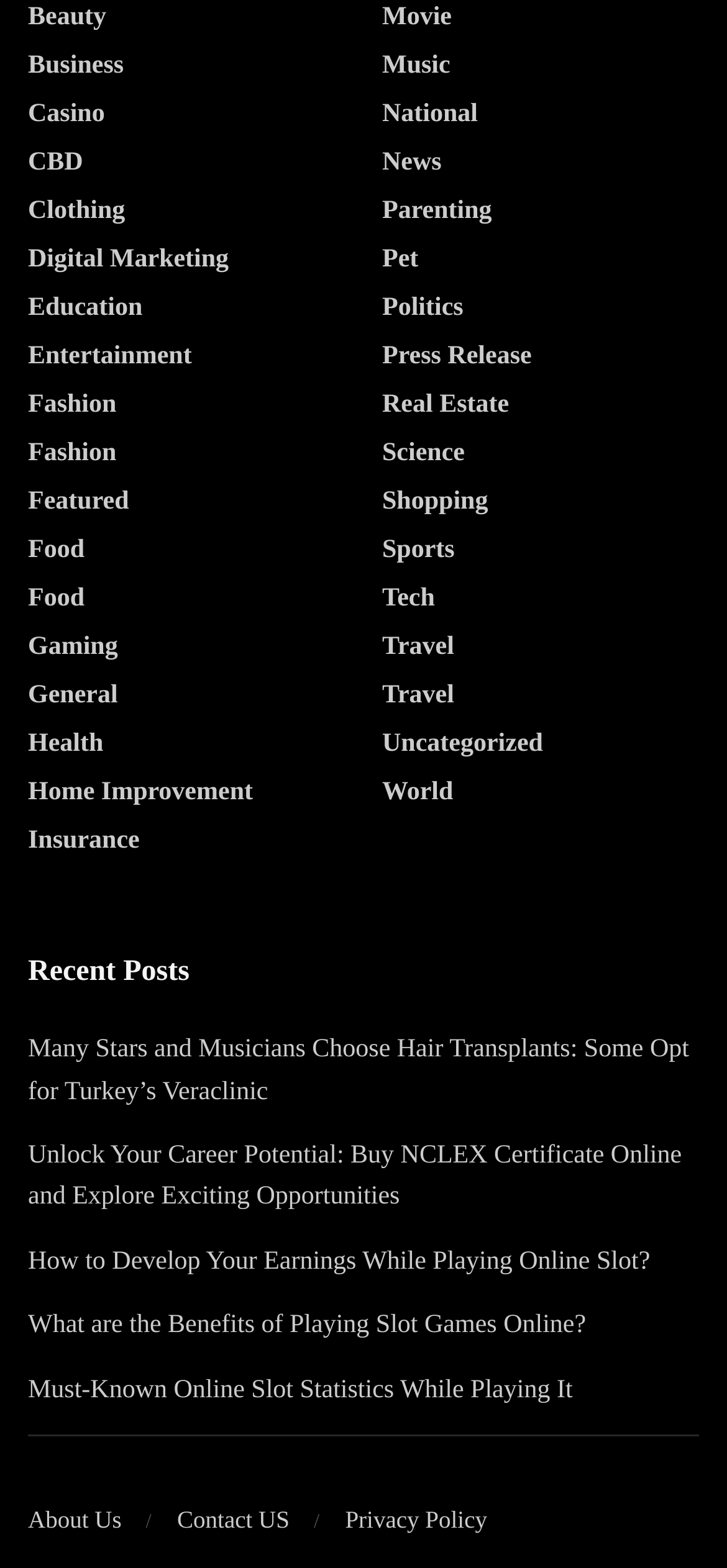What is the second link in the right column?
Please provide a comprehensive answer based on the information in the image.

The second link in the right column is 'Music' which is located below the 'Movie' link with a bounding box of [0.526, 0.033, 0.619, 0.052].